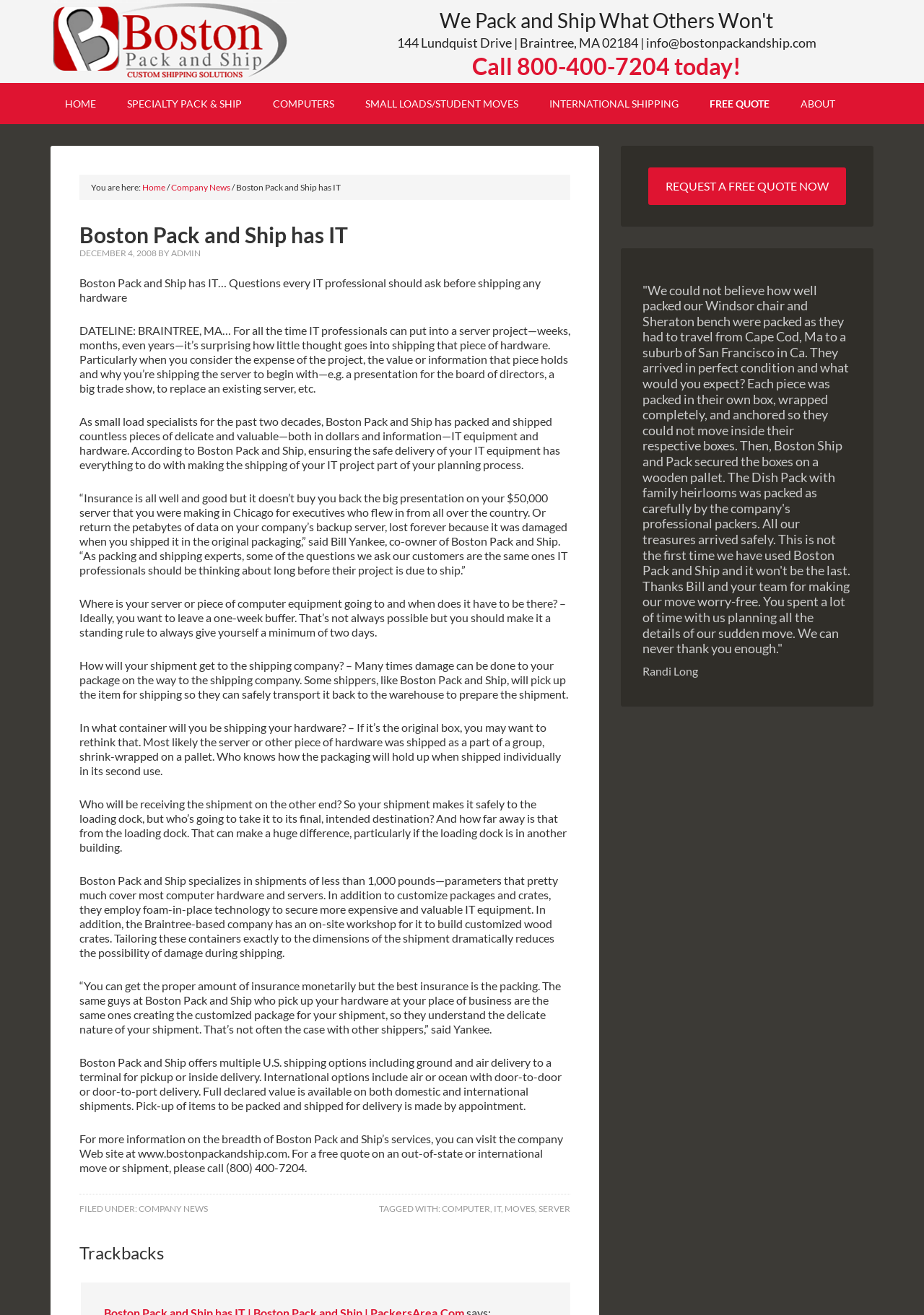Please give the bounding box coordinates of the area that should be clicked to fulfill the following instruction: "Click the 'info@bostonpackandship.com' link". The coordinates should be in the format of four float numbers from 0 to 1, i.e., [left, top, right, bottom].

[0.699, 0.026, 0.883, 0.038]